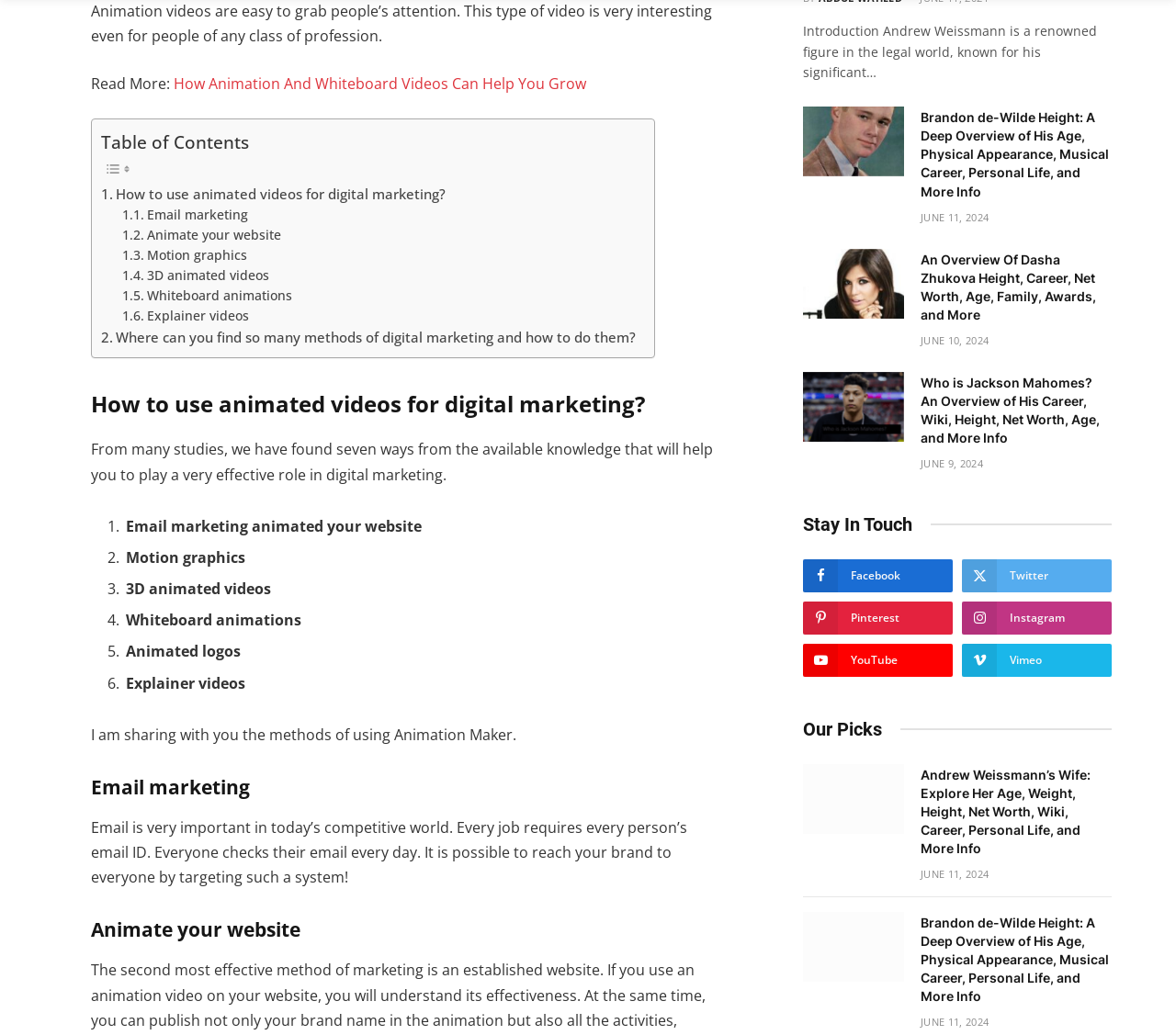Identify the bounding box coordinates of the area that should be clicked in order to complete the given instruction: "Click on 'How Animation And Whiteboard Videos Can Help You Grow'". The bounding box coordinates should be four float numbers between 0 and 1, i.e., [left, top, right, bottom].

[0.148, 0.071, 0.499, 0.09]